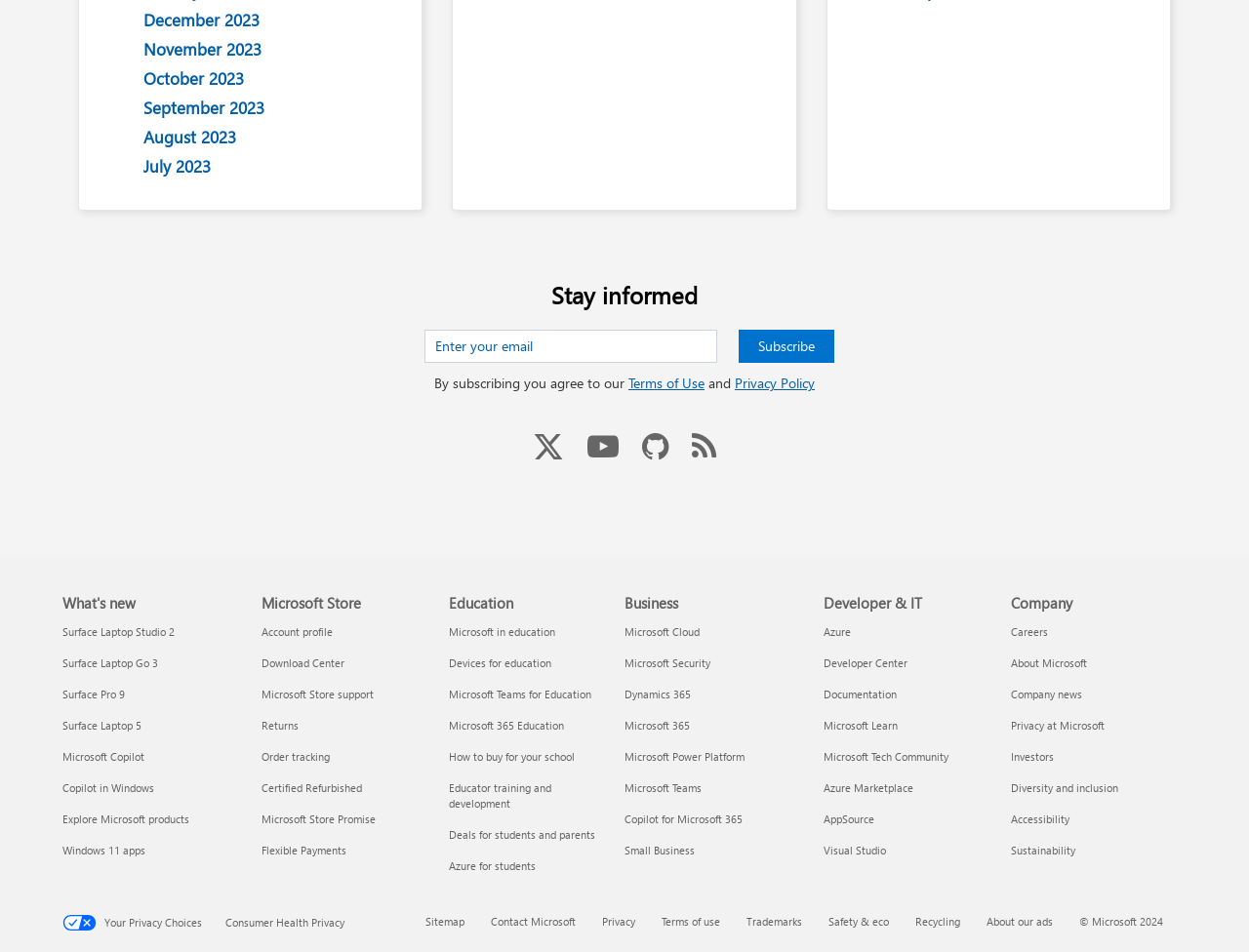What is the purpose of the textbox?
Using the image, provide a concise answer in one word or a short phrase.

Enter email